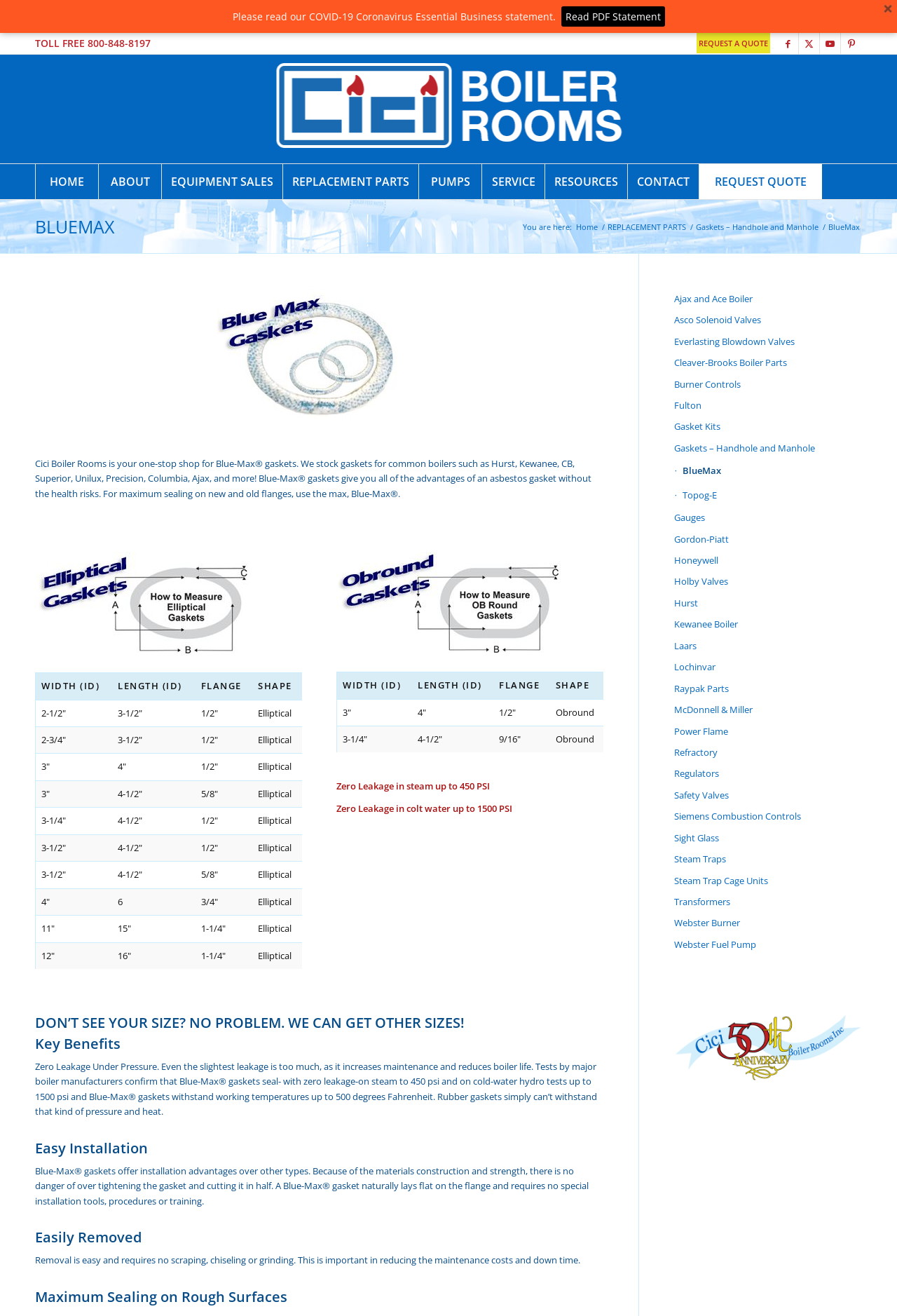Extract the bounding box coordinates for the described element: "Sight Glass". The coordinates should be represented as four float numbers between 0 and 1: [left, top, right, bottom].

[0.752, 0.629, 0.961, 0.645]